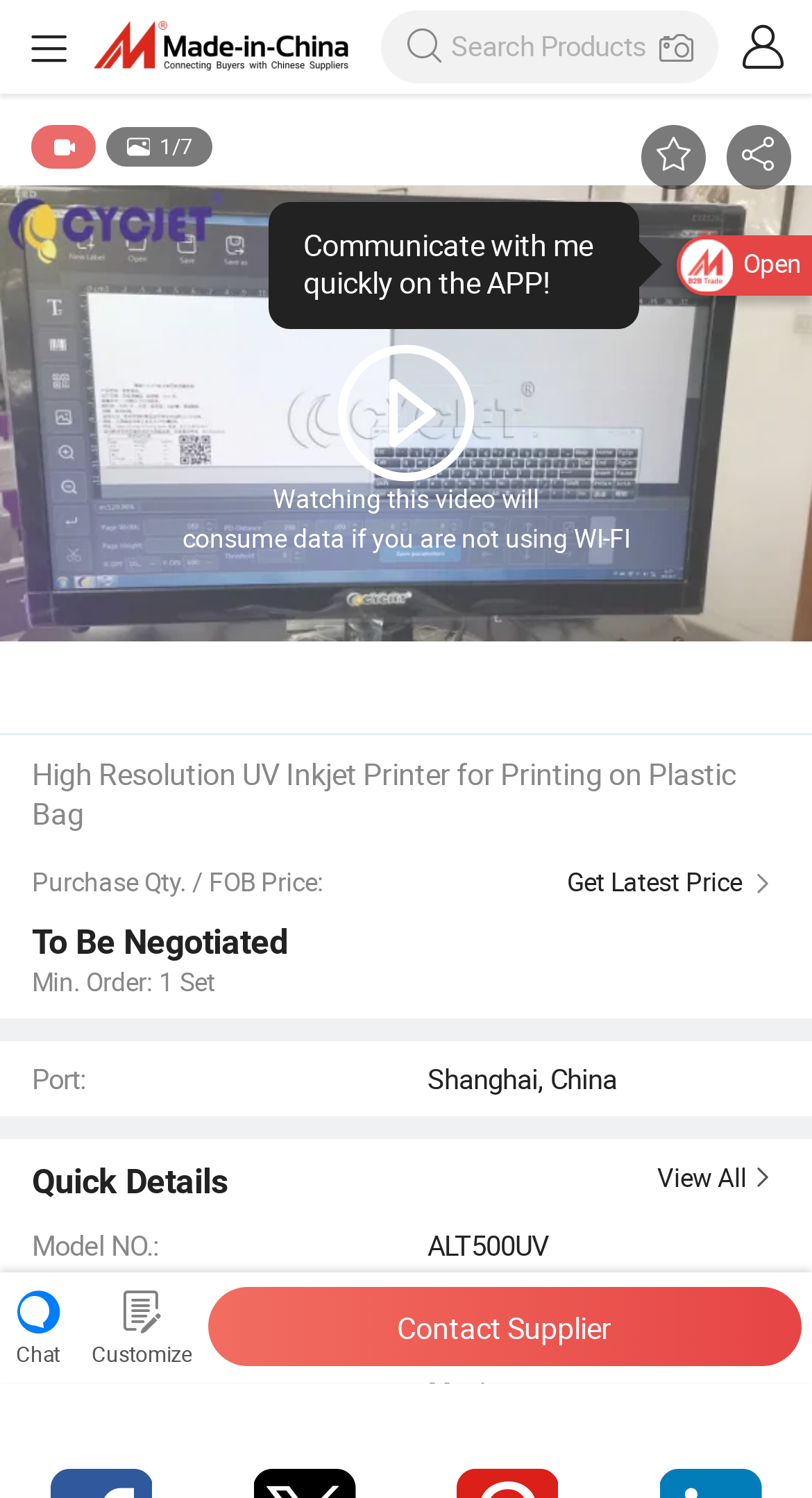Determine the bounding box coordinates for the element that should be clicked to follow this instruction: "Get the latest price". The coordinates should be given as four float numbers between 0 and 1, in the format [left, top, right, bottom].

[0.698, 0.578, 0.961, 0.601]